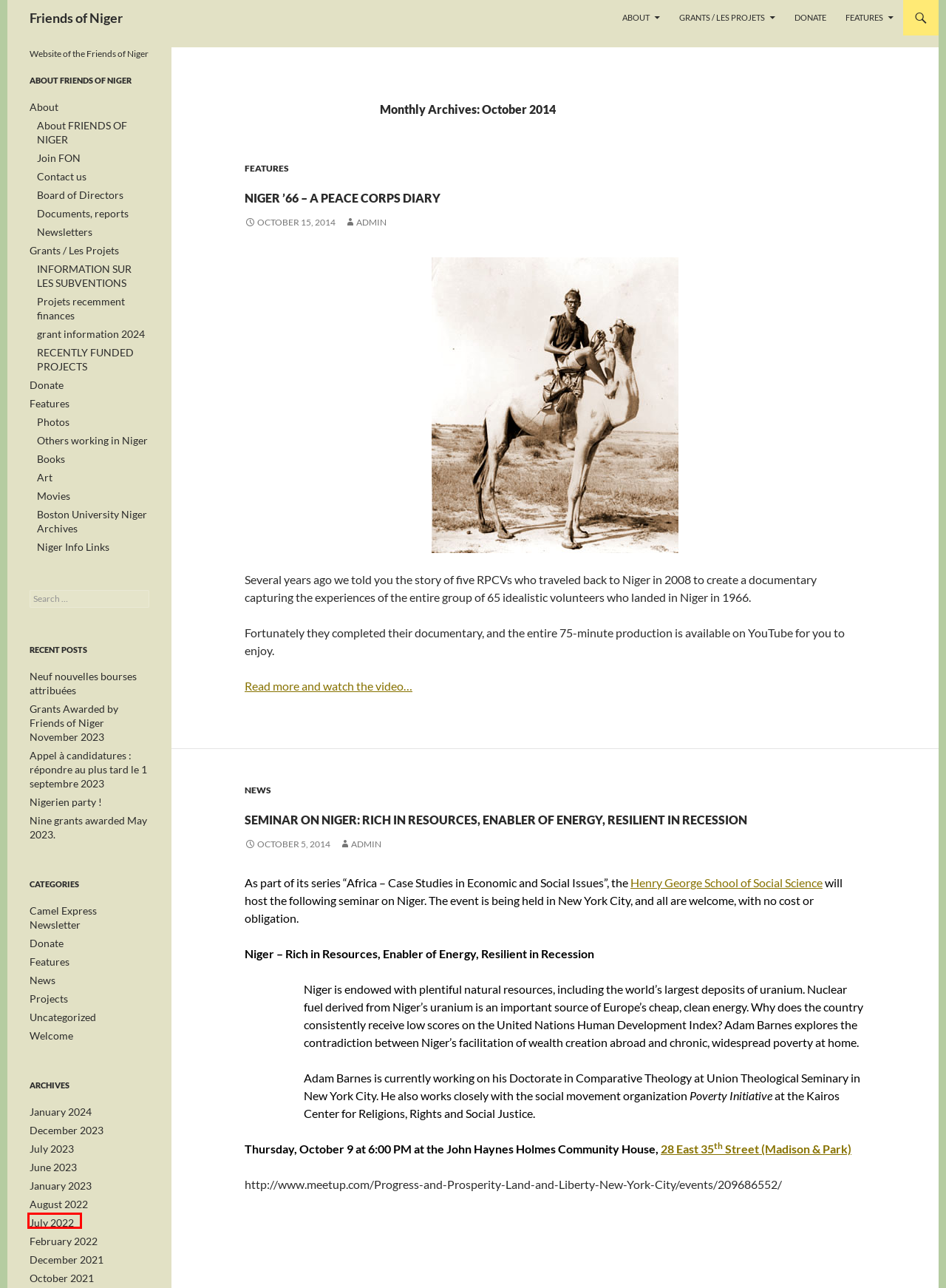You have a screenshot of a webpage with a red bounding box around an element. Choose the best matching webpage description that would appear after clicking the highlighted element. Here are the candidates:
A. Nigerien party ! | Friends of Niger
B. August | 2021 | Friends of Niger
C. Neuf nouvelles bourses attribuées | Friends of Niger
D. January | 2024 | Friends of Niger
E. Newsletters | Friends of Niger
F. Grants / Les Projets | Friends of Niger
G. Appel à candidatures : répondre au plus tard le 1 septembre 2023 | Friends of Niger
H. About FRIENDS OF NIGER | Friends of Niger

B